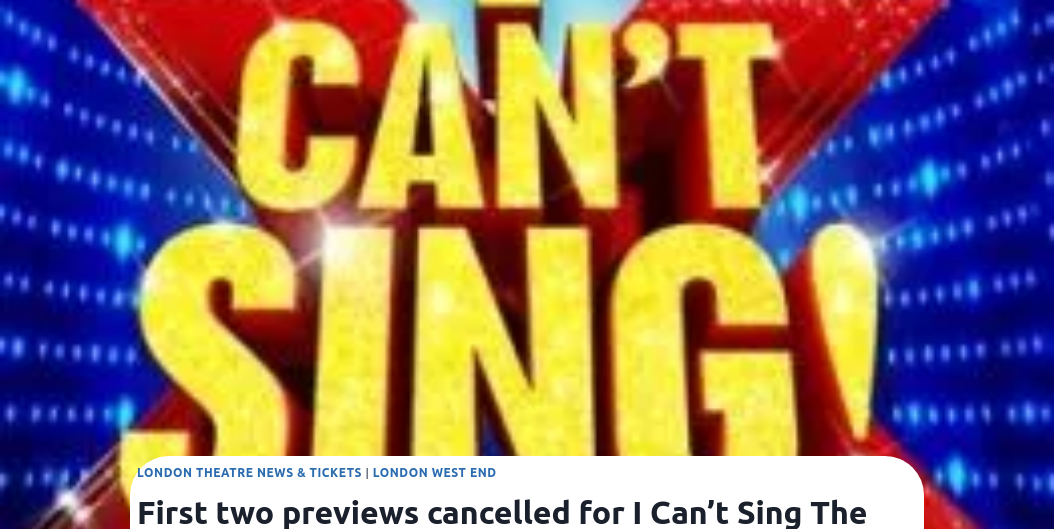Explain the details of the image comprehensively.

The image features a vibrant and eye-catching promotional graphic for the musical "I Can't Sing!", which is inspired by the television show The X Factor. The striking text prominently displays "CAN'T SING!" in large, bold, and glittering letters, set against a colorful backdrop that combines bright reds and blues. This visual is part of an announcement regarding the cancellation of the first two preview shows due to technical issues related to the show's ambitious staging. Below the image, it highlights the source of this news: "LONDON THEATRE NEWS & TICKETS | LONDON WEST END," alongside a brief note detailing the cancellations and the involvement of producers Stage Entertainment and Syco Entertainment.